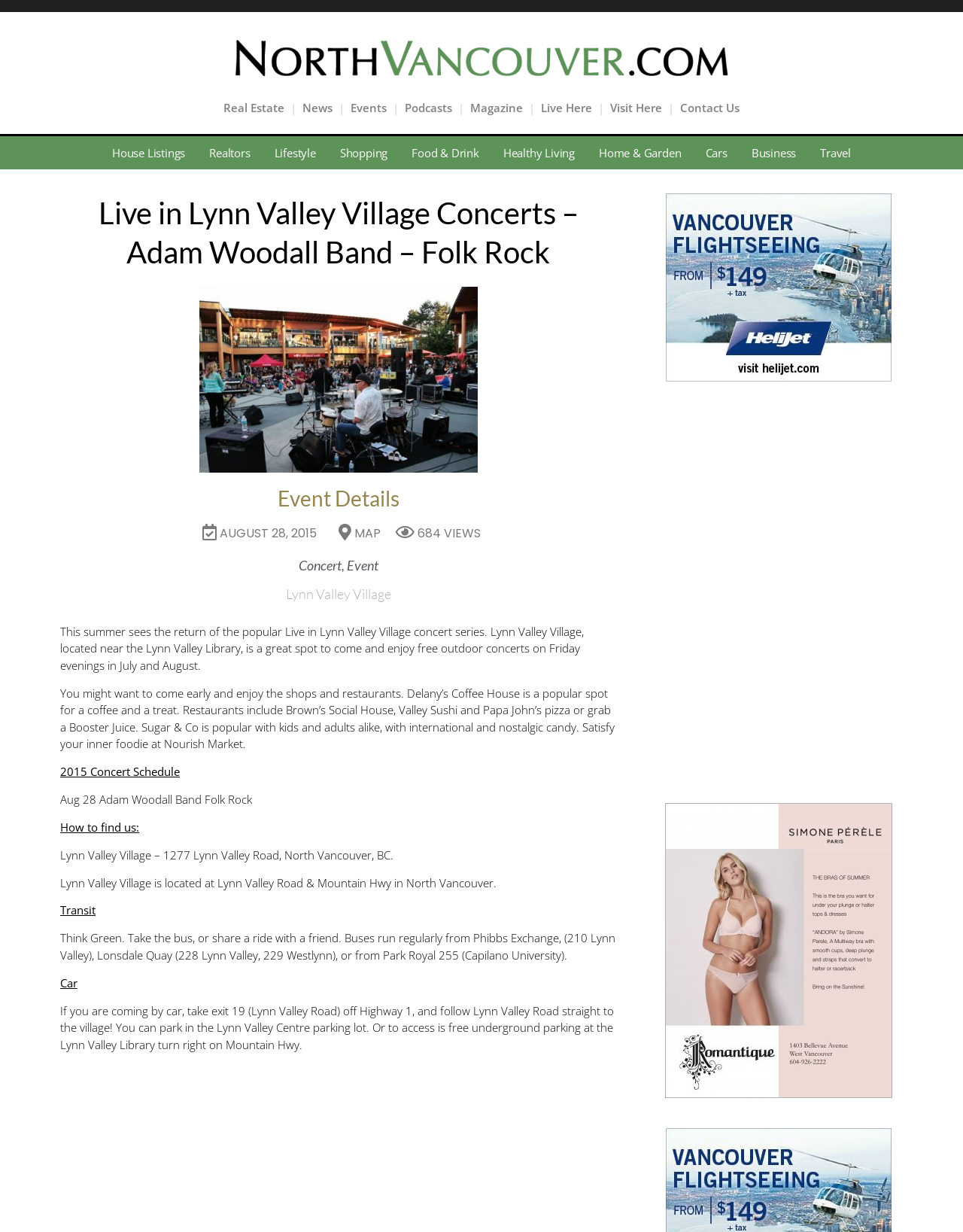Determine the main heading of the webpage and generate its text.

Live in Lynn Valley Village Concerts – Adam Woodall Band – Folk Rock